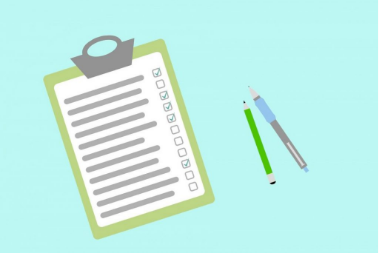How many writing instruments are beside the clipboard?
Using the image as a reference, answer the question in detail.

The image shows two writing instruments, a light blue pen and a vibrant green pencil, both suggesting readiness for note-taking or further task documentation, placed beside the clipboard.